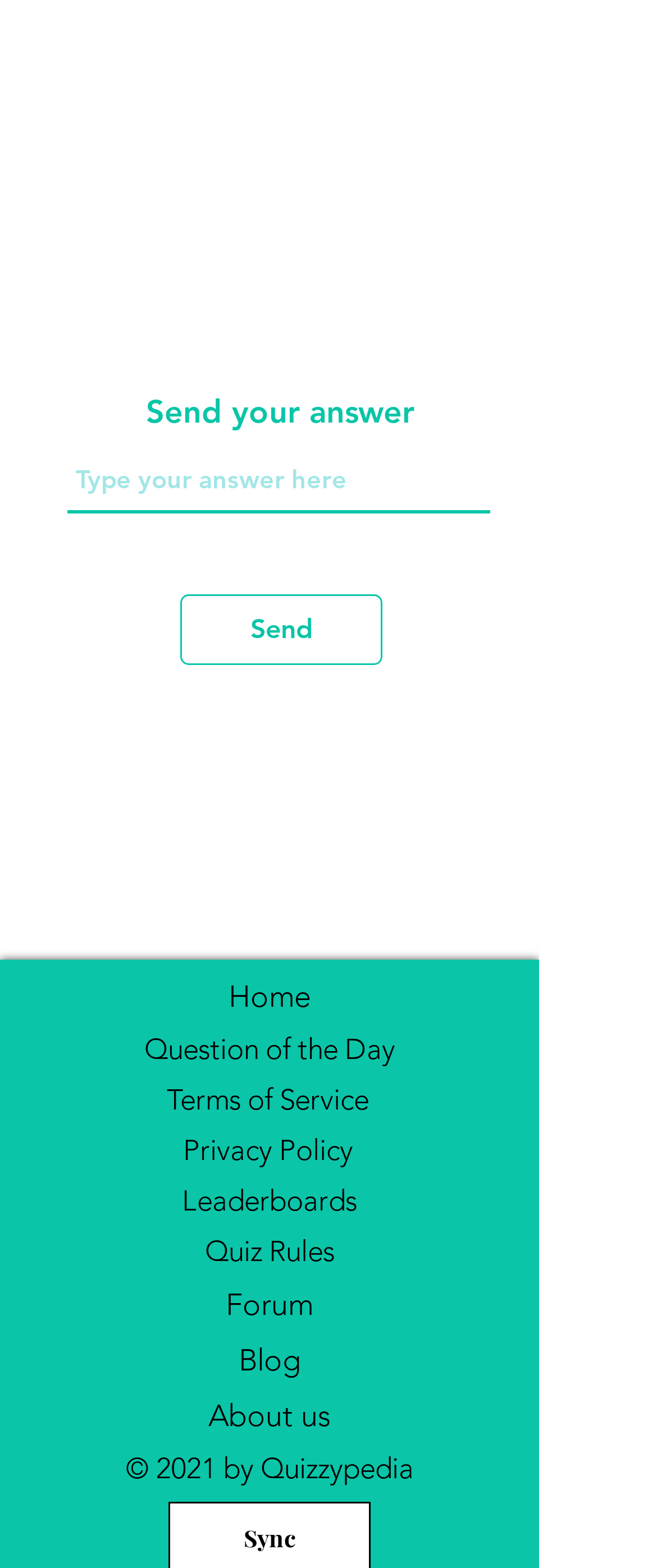Please identify the bounding box coordinates of the clickable region that I should interact with to perform the following instruction: "learn about the program". The coordinates should be expressed as four float numbers between 0 and 1, i.e., [left, top, right, bottom].

None